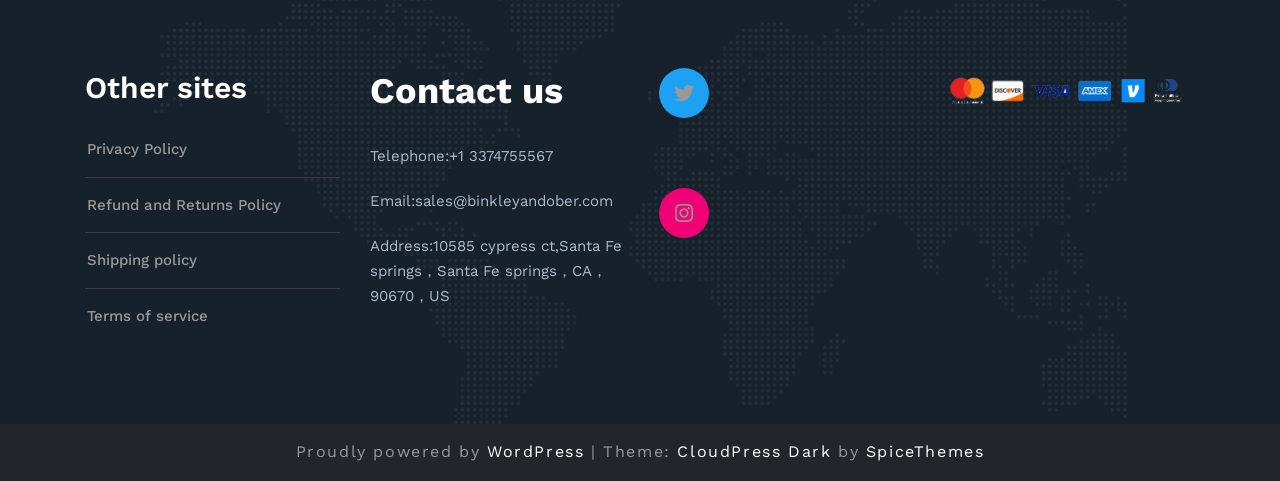Please find the bounding box coordinates of the element that needs to be clicked to perform the following instruction: "Visit WordPress website". The bounding box coordinates should be four float numbers between 0 and 1, represented as [left, top, right, bottom].

[0.38, 0.92, 0.457, 0.959]